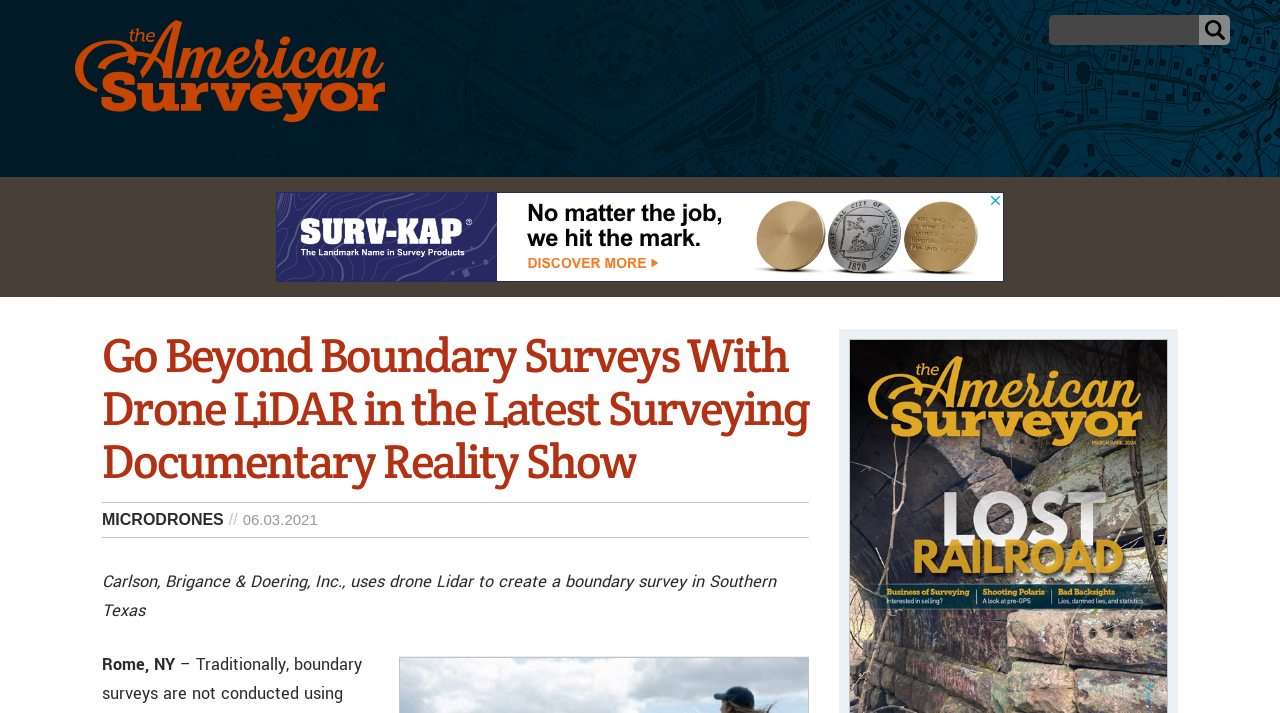Specify the bounding box coordinates of the area that needs to be clicked to achieve the following instruction: "Learn more about MICRODRONES".

[0.08, 0.716, 0.175, 0.743]